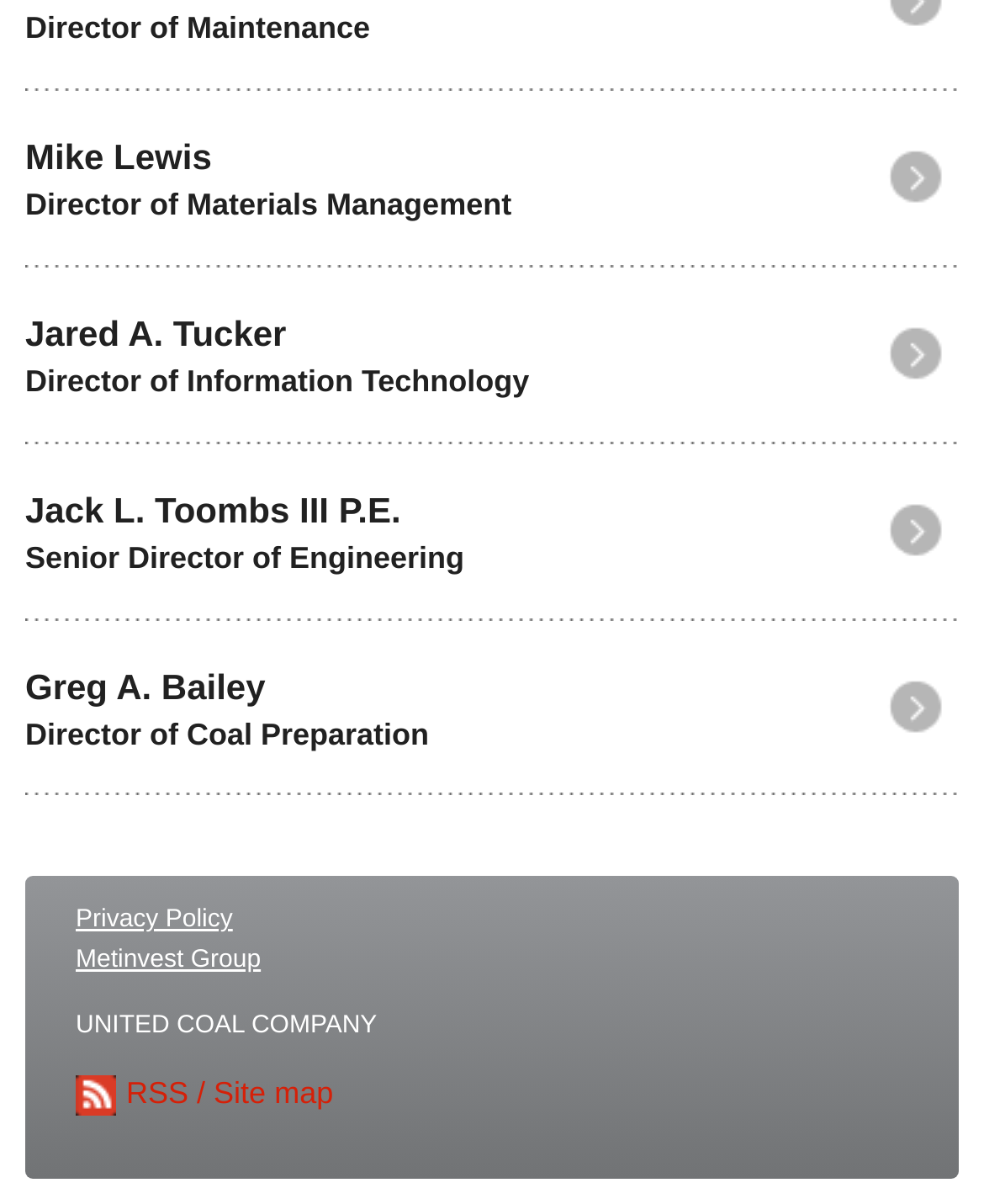From the webpage screenshot, predict the bounding box of the UI element that matches this description: "Site map".

[0.217, 0.891, 0.339, 0.92]